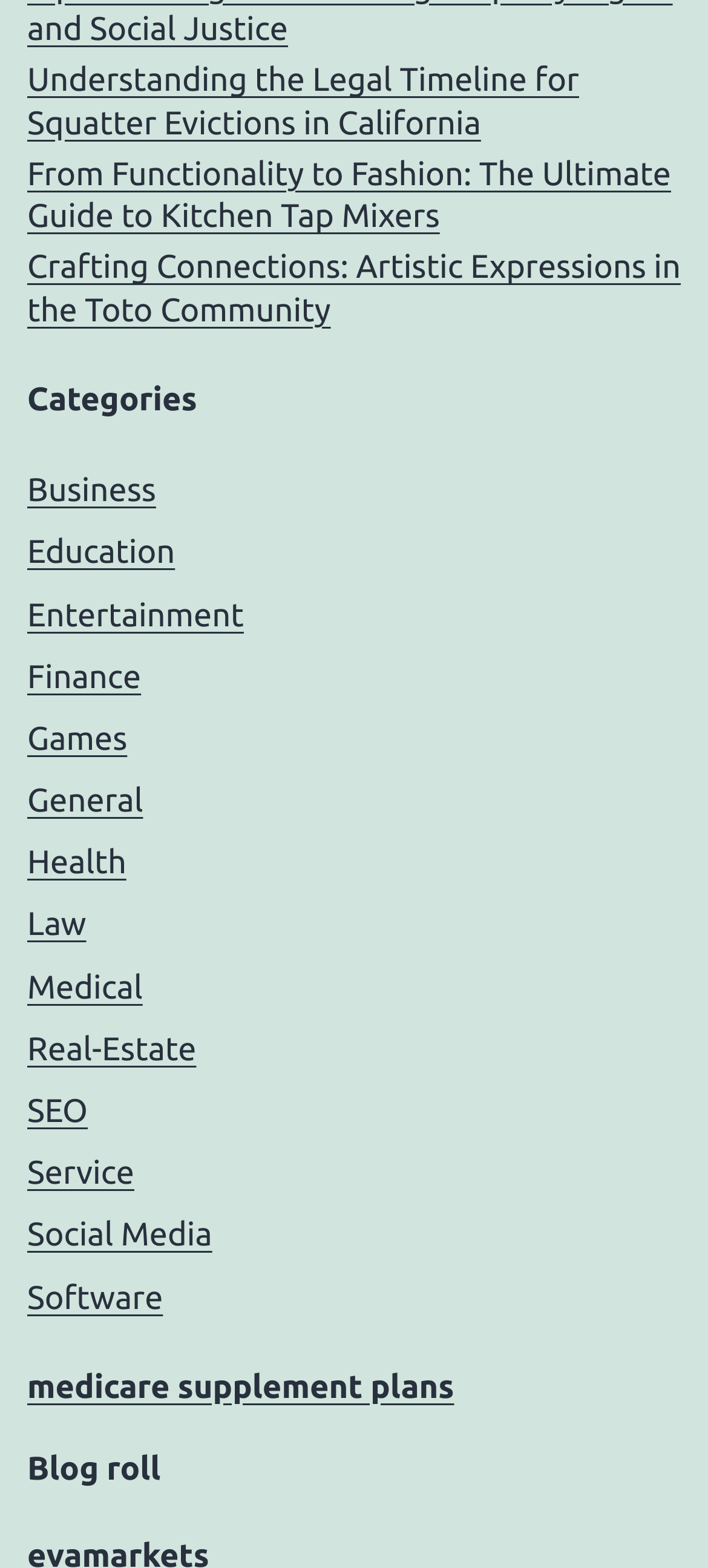Specify the bounding box coordinates of the region I need to click to perform the following instruction: "View Antibiotics items". The coordinates must be four float numbers in the range of 0 to 1, i.e., [left, top, right, bottom].

None